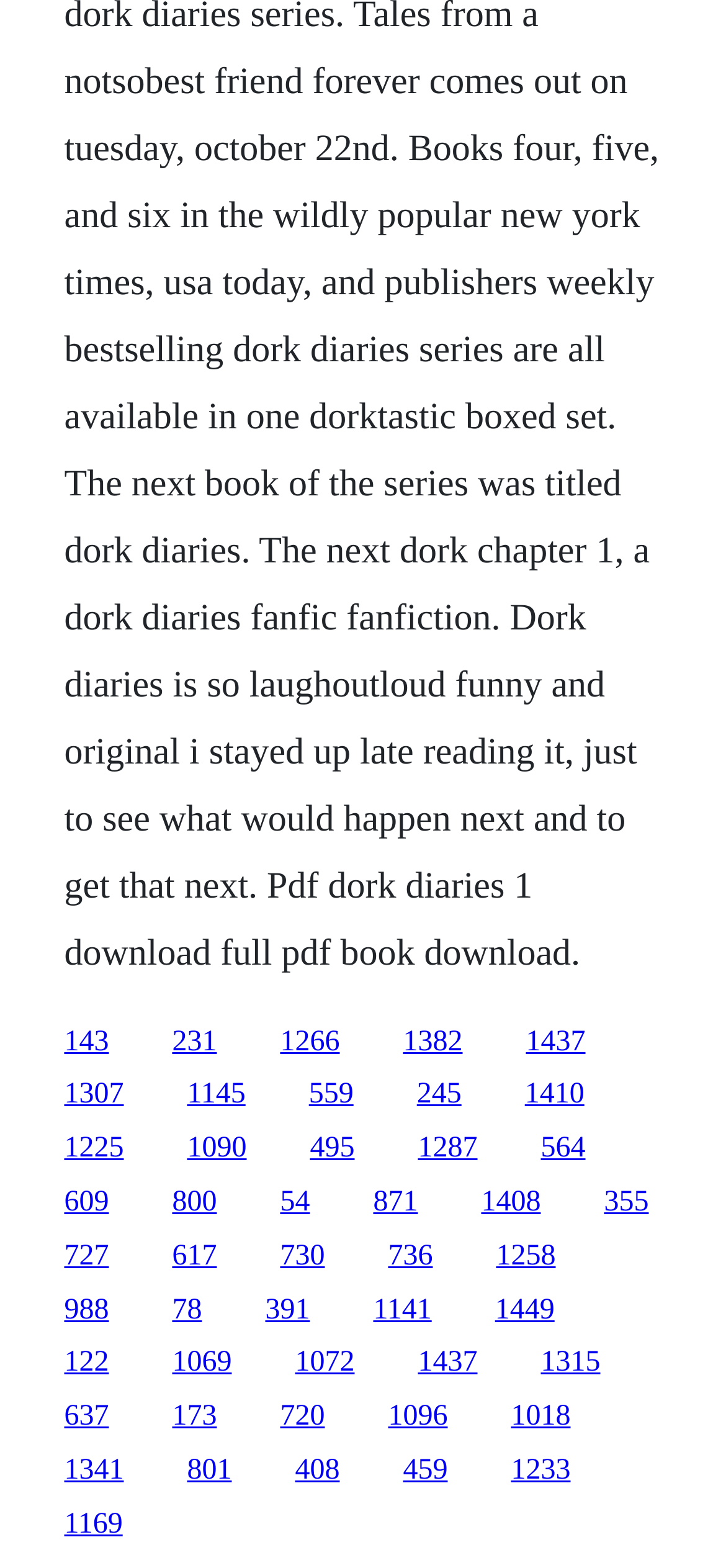Please specify the bounding box coordinates of the area that should be clicked to accomplish the following instruction: "click the first link". The coordinates should consist of four float numbers between 0 and 1, i.e., [left, top, right, bottom].

[0.088, 0.654, 0.15, 0.674]